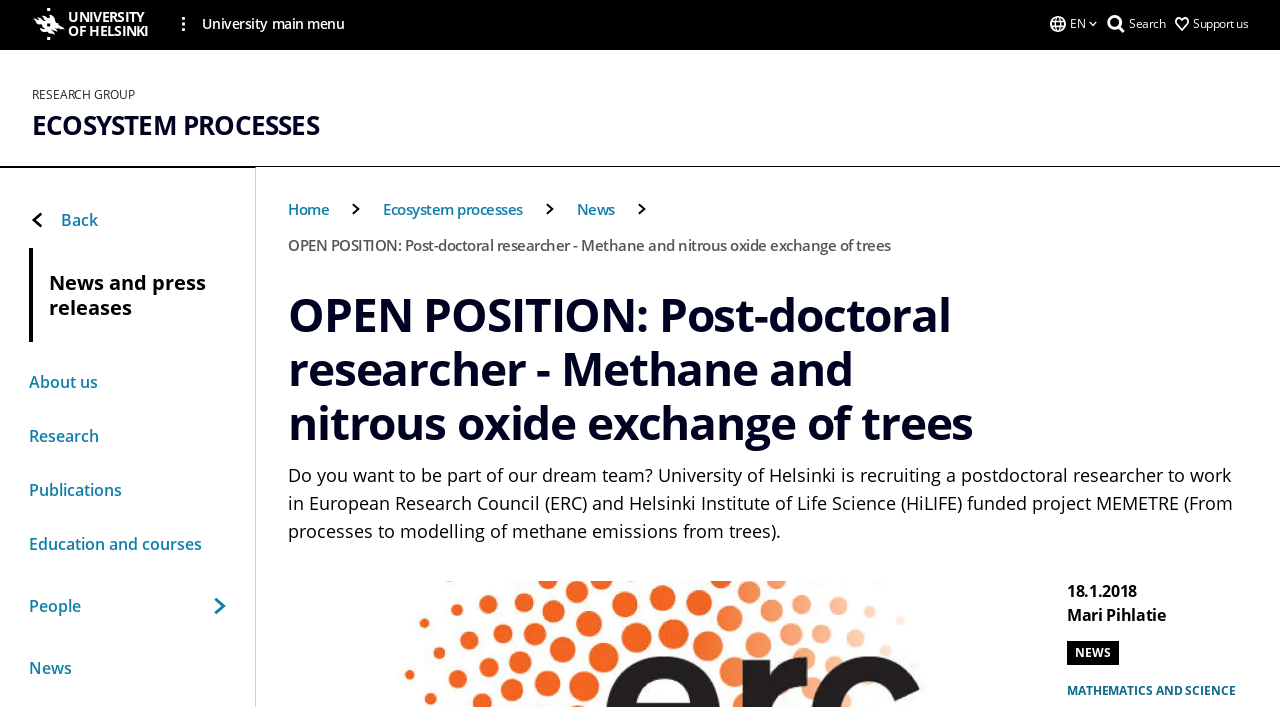Please identify the bounding box coordinates of the element I should click to complete this instruction: 'Open university main menu'. The coordinates should be given as four float numbers between 0 and 1, like this: [left, top, right, bottom].

[0.143, 0.023, 0.269, 0.045]